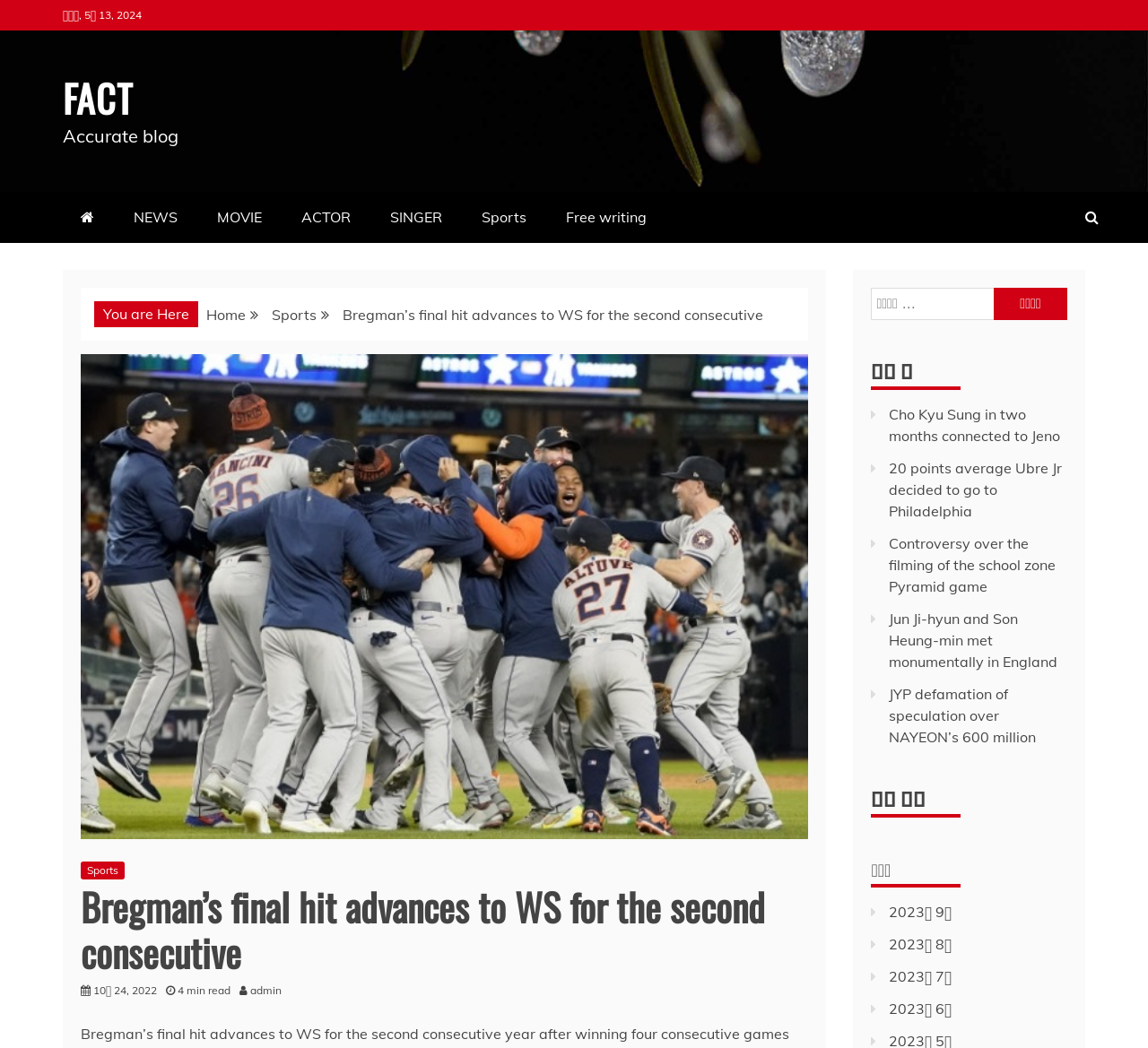Identify the headline of the webpage and generate its text content.

Bregman’s final hit advances to WS for the second consecutive